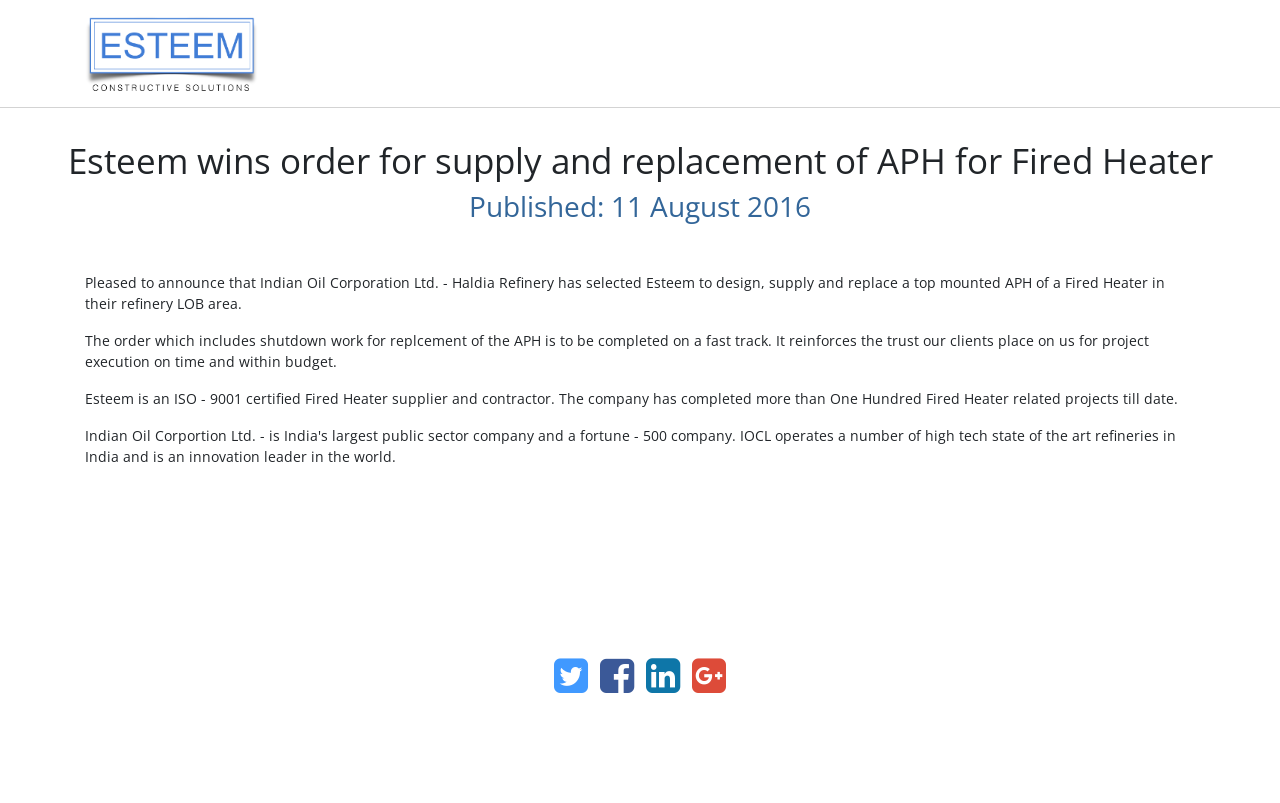Determine the bounding box of the UI component based on this description: "aria-label="Google Plus" title="Google Plus"". The bounding box coordinates should be four float values between 0 and 1, i.e., [left, top, right, bottom].

[0.541, 0.816, 0.567, 0.866]